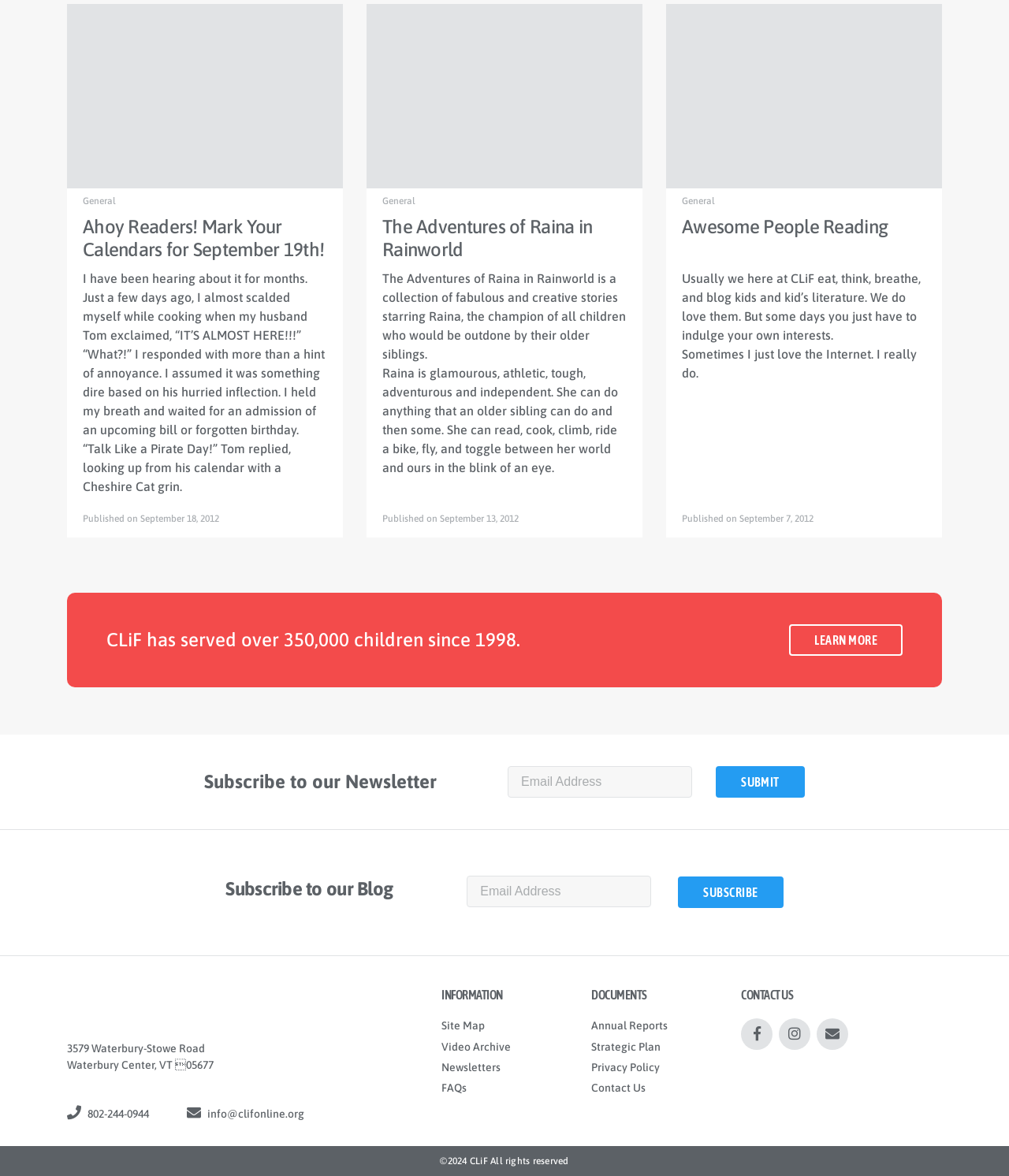With reference to the image, please provide a detailed answer to the following question: What is the purpose of the 'Subscribe to our Newsletter' section?

The 'Subscribe to our Newsletter' section is a form that allows users to input their email address and subscribe to receive newsletters from CLiF.